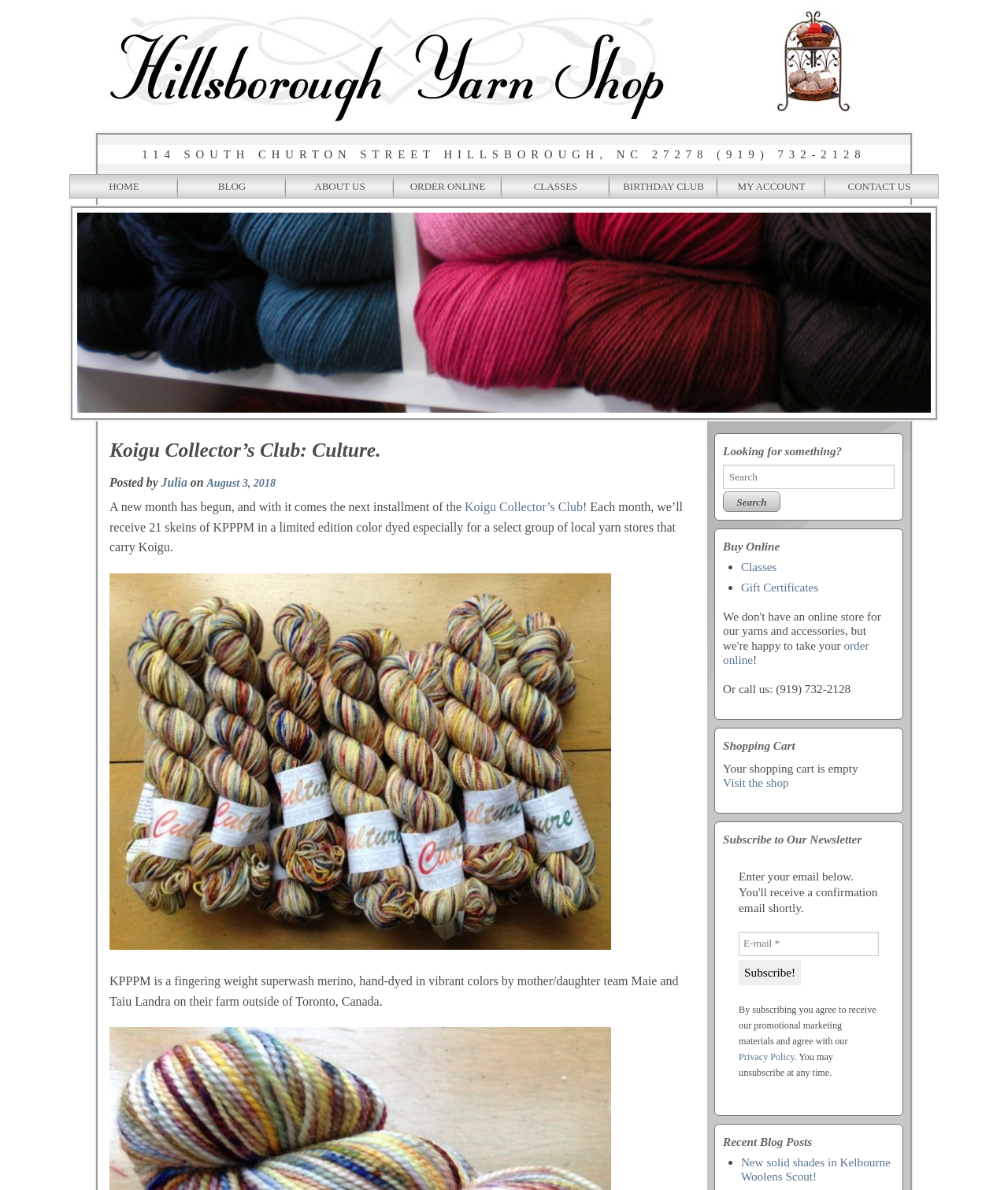What is the address of Hillsborough Yarn Shop?
Provide a detailed and well-explained answer to the question.

I found the address by looking at the static text element at the top of the webpage, which contains the shop's address and phone number.